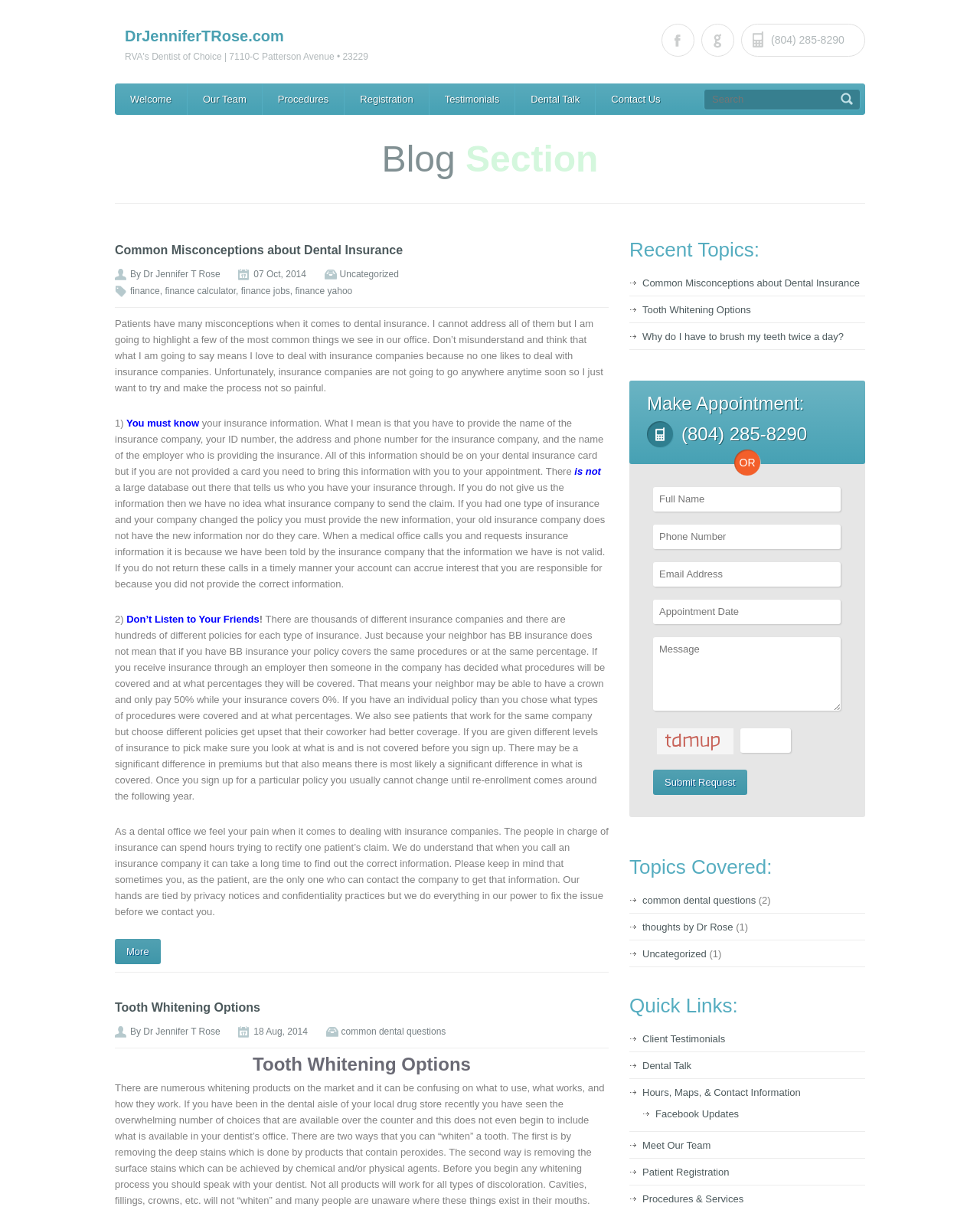Identify the bounding box coordinates of the region I need to click to complete this instruction: "Click the 'Get Your Free Kit' button".

None